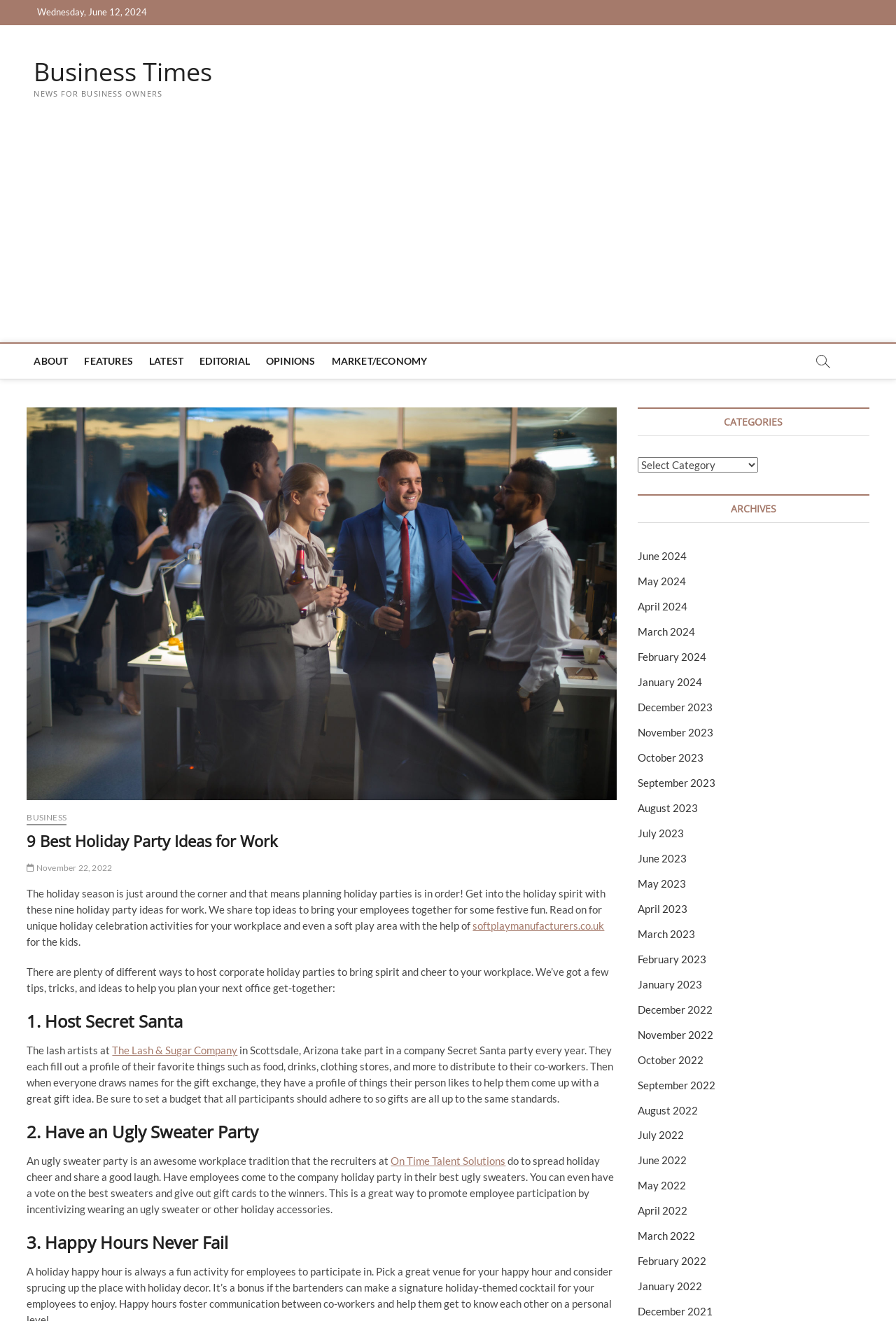Based on the image, please respond to the question with as much detail as possible:
What is the date of the article?

I found the date of the article by looking at the header section of the webpage, where it says 'uf133 November 22, 2022'. This indicates that the article was published on November 22, 2022.